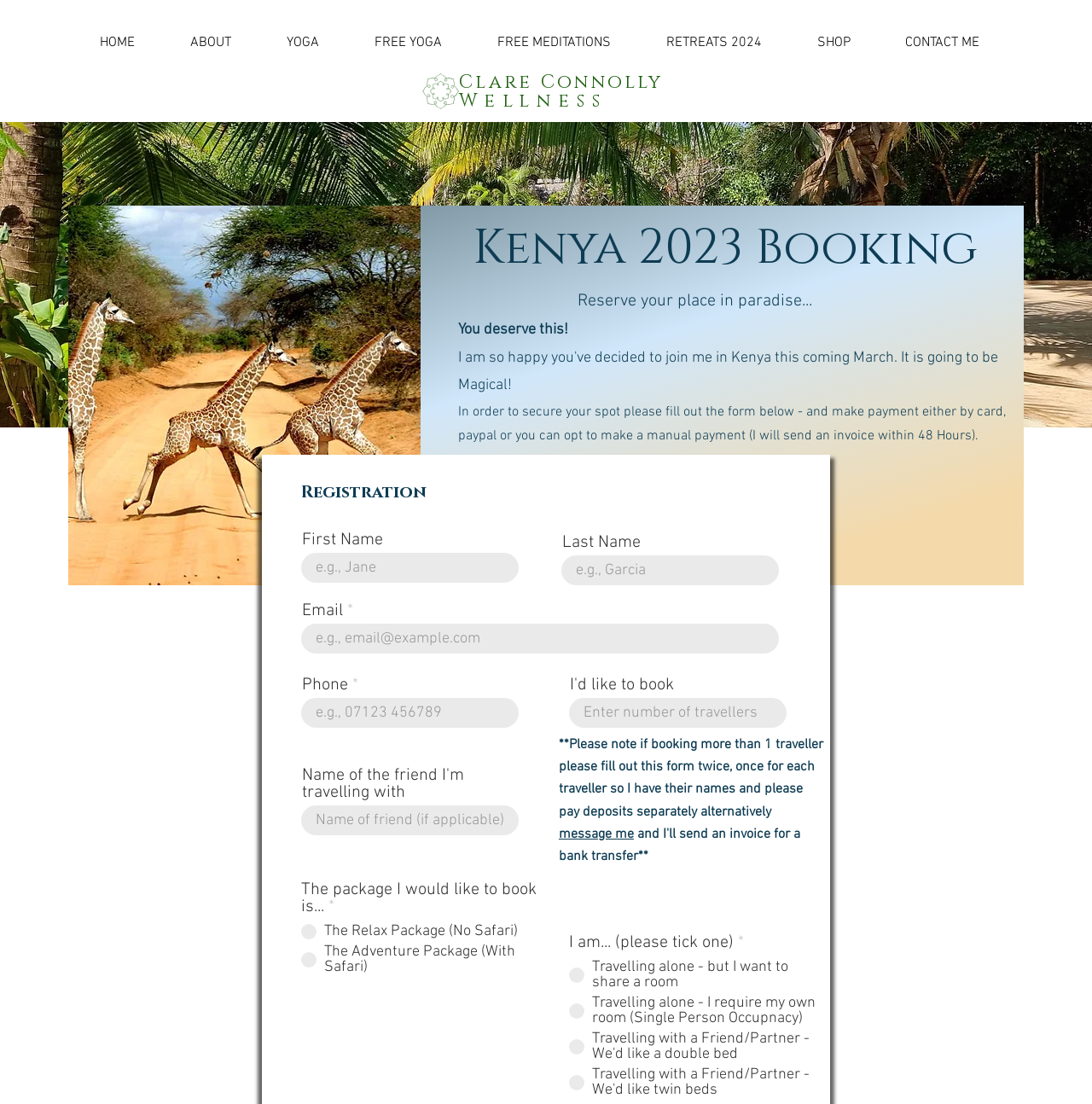What is the format of the payment option?
Provide a detailed and extensive answer to the question.

I can see that the payment option is flexible, allowing users to pay by card, PayPal, or manual payment, as indicated by the text 'make payment either by card, paypal or you can opt to make a manual payment'.